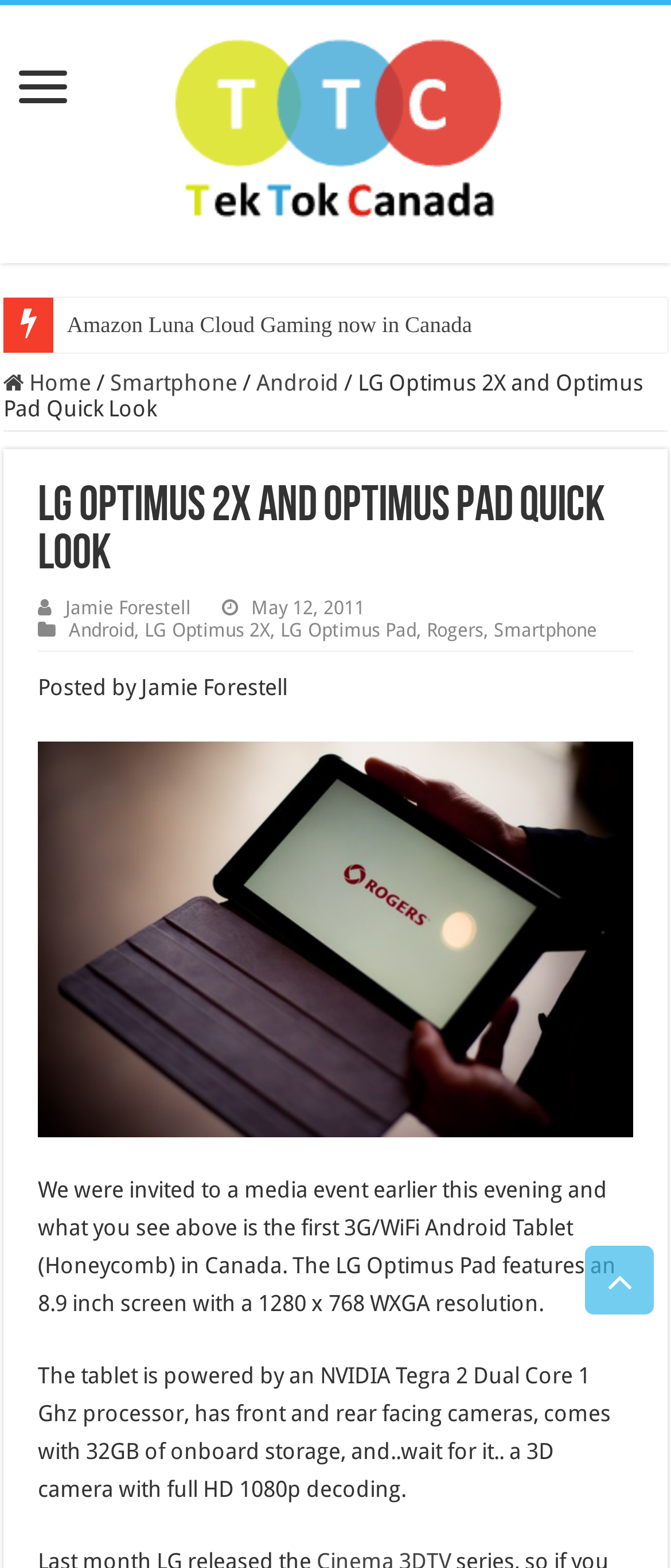With reference to the screenshot, provide a detailed response to the question below:
How much onboard storage does the LG Optimus Pad have?

I found the amount of onboard storage by reading the text that describes the features of the LG Optimus Pad, which mentions that it comes with 32GB of onboard storage.